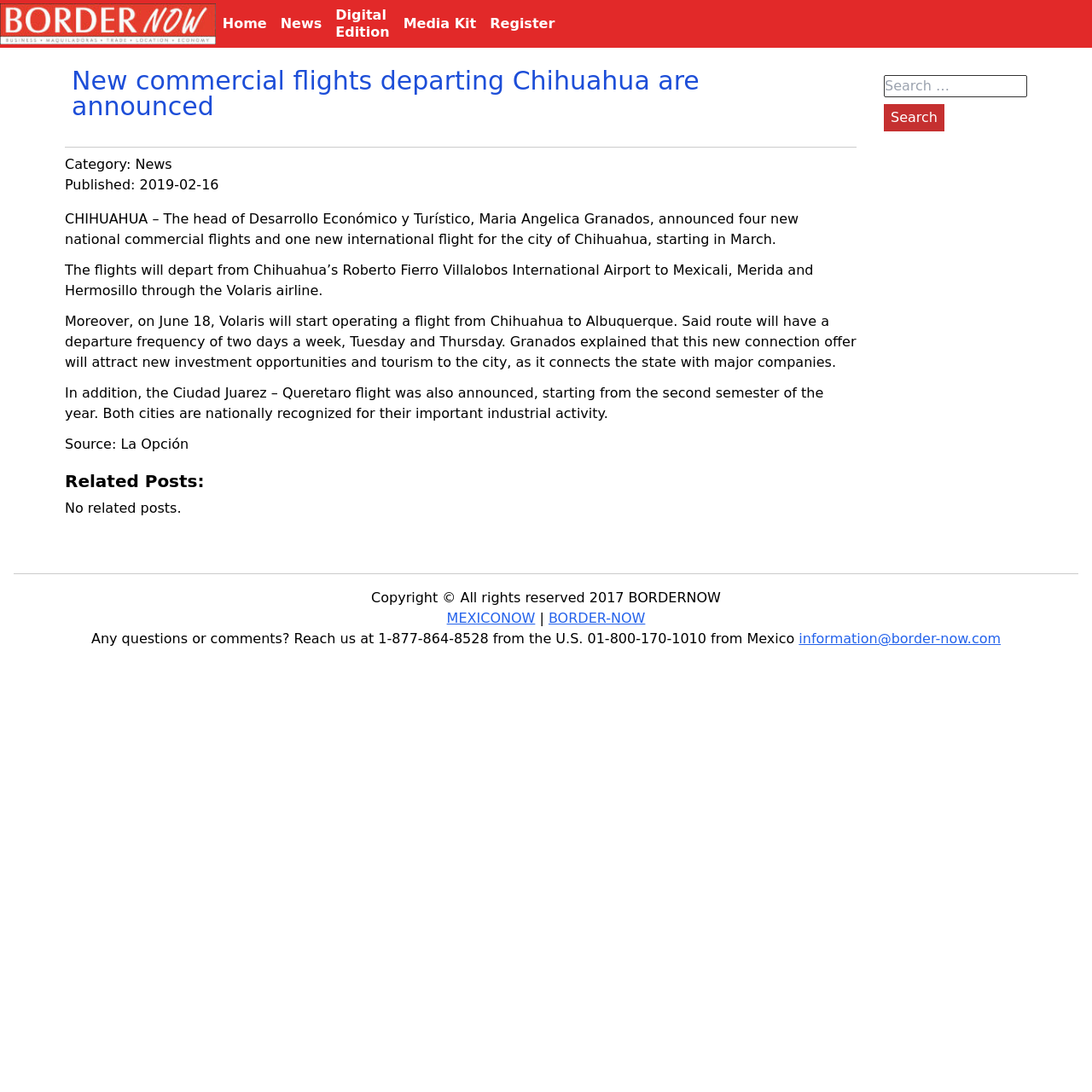Describe the webpage meticulously, covering all significant aspects.

The webpage appears to be a news article from BORDERNOW, with a prominent heading "New commercial flights departing Chihuahua are announced" at the top center of the page. Below the heading, there is a category label "News" and a publication date "2019-02-16". 

The main content of the article is divided into four paragraphs, which describe the announcement of new commercial flights from Chihuahua to various destinations, including Mexicali, Merida, Hermosillo, and Albuquerque. The text is positioned at the top left of the page, spanning about two-thirds of the page width.

At the top right of the page, there is a navigation menu with links to "Home", "Digital Edition", "Media Kit", and "Register". Above this menu, there is a logo image and a link to "Border-Now".

In the bottom left of the page, there is a section labeled "Related Posts:", but it appears to be empty with a message "No related posts." Below this section, there is a copyright notice and some links to other websites, including MEXICONOW and BORDER-NOW.

At the bottom right of the page, there is a search bar with a button labeled "Search". Above the search bar, there is a contact information section with a phone number and an email address.

Overall, the webpage has a simple and clean layout, with a focus on presenting the news article and providing some basic navigation and contact information.